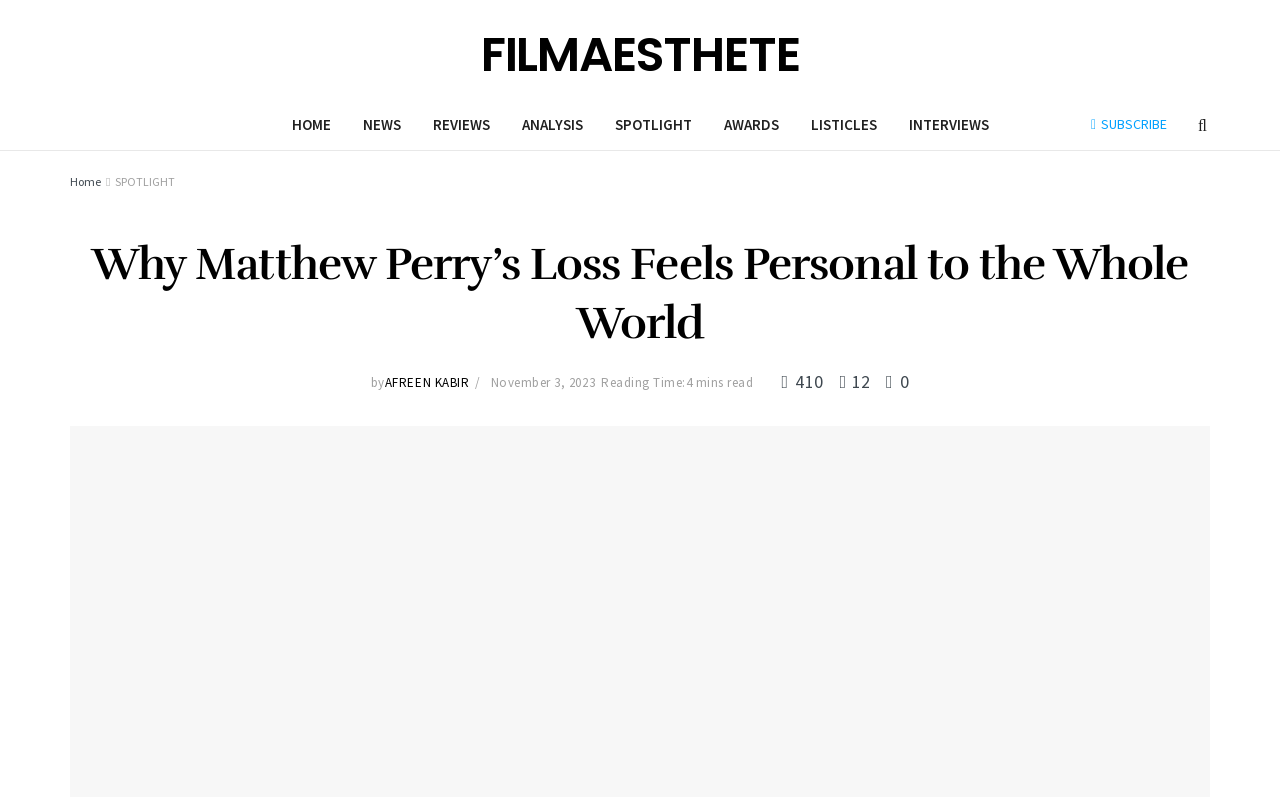Kindly respond to the following question with a single word or a brief phrase: 
What is the publication date of the article?

November 3, 2023